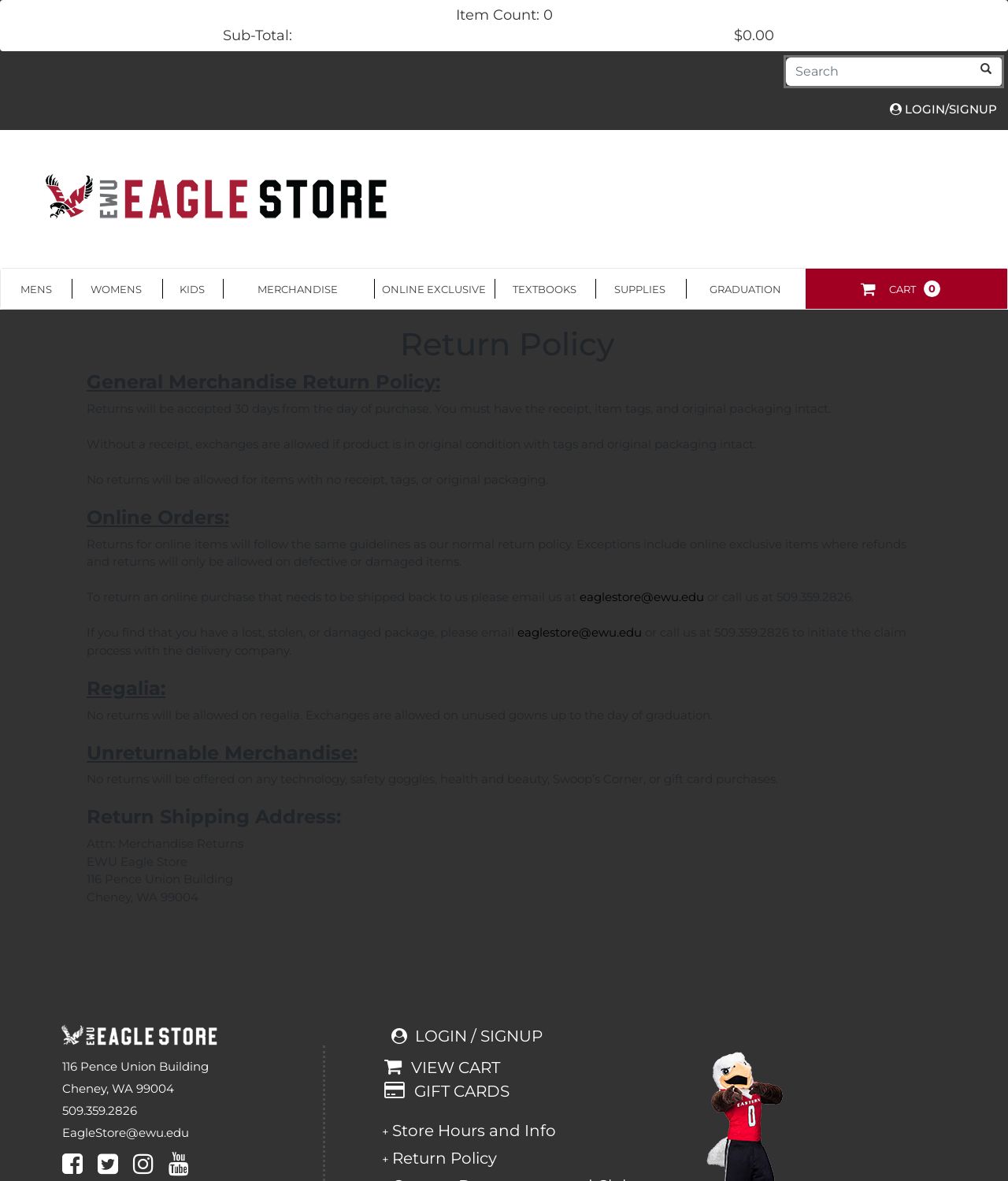Explain in detail what you observe on this webpage.

This webpage is about the Return Policy of the EWU Eagle Store. At the top, there is a logo of the EWU Eagle Store, which is an image. Below the logo, there are several links to different categories, including MENS, WOMENS, KIDS, MERCHANDISE, ONLINE EXCLUSIVE, TEXTBOOKS, SUPPLIES, GRADUATION, and CART. 

On the left side, there is a search box with a search button next to it. Below the search box, there is a secondary navigation menu with a LOGIN/SIGNUP link.

The main content of the webpage is divided into several sections, each with a heading. The first section is about the General Merchandise Return Policy, which explains that returns will be accepted within 30 days of purchase with a receipt, item tags, and original packaging intact. Without a receipt, exchanges are allowed if the product is in original condition with tags and original packaging intact. No returns will be allowed for items with no receipt, tags, or original packaging.

The next section is about Online Orders, which follows the same guidelines as the normal return policy. Exceptions include online exclusive items where refunds and returns will only be allowed on defective or damaged items. The section also provides instructions on how to return an online purchase that needs to be shipped back.

The following sections are about Regalia, Unreturnable Merchandise, and Return Shipping Address. The Regalia section states that no returns will be allowed on regalia, but exchanges are allowed on unused gowns up to the day of graduation. The Unreturnable Merchandise section lists items that cannot be returned, including technology, safety goggles, health and beauty, Swoop’s Corner, or gift card purchases. The Return Shipping Address section provides the address to which returns should be sent.

At the bottom of the webpage, there is a section with the store's contact information, including address, phone number, and email. There are also links to the store's social media profiles, including Facebook, Twitter, and YouTube. Additionally, there are links to LOGIN / SIGNUP, VIEW CART, GIFT CARDS, and Store Hours and Info.